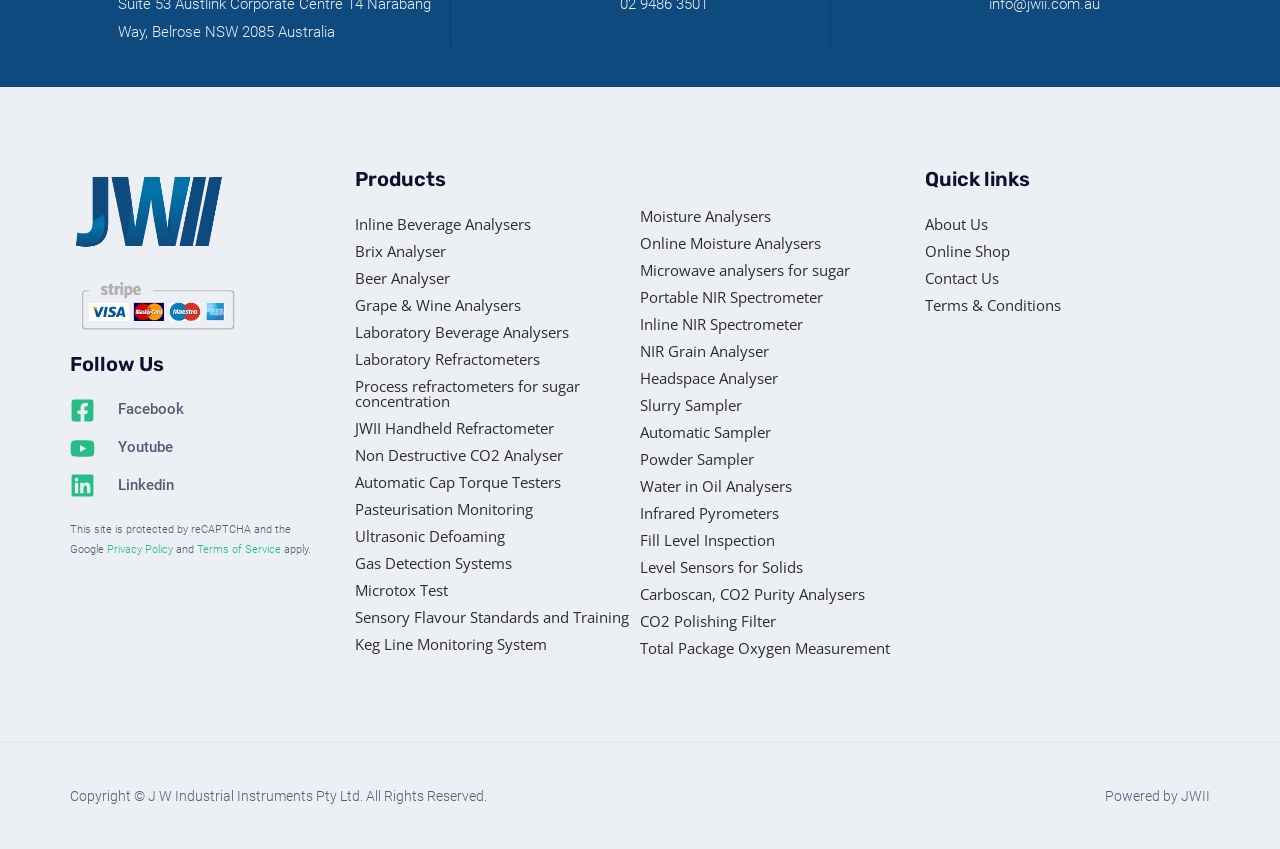Predict the bounding box of the UI element based on this description: "Automatic Cap Torque Testers".

[0.277, 0.552, 0.5, 0.584]